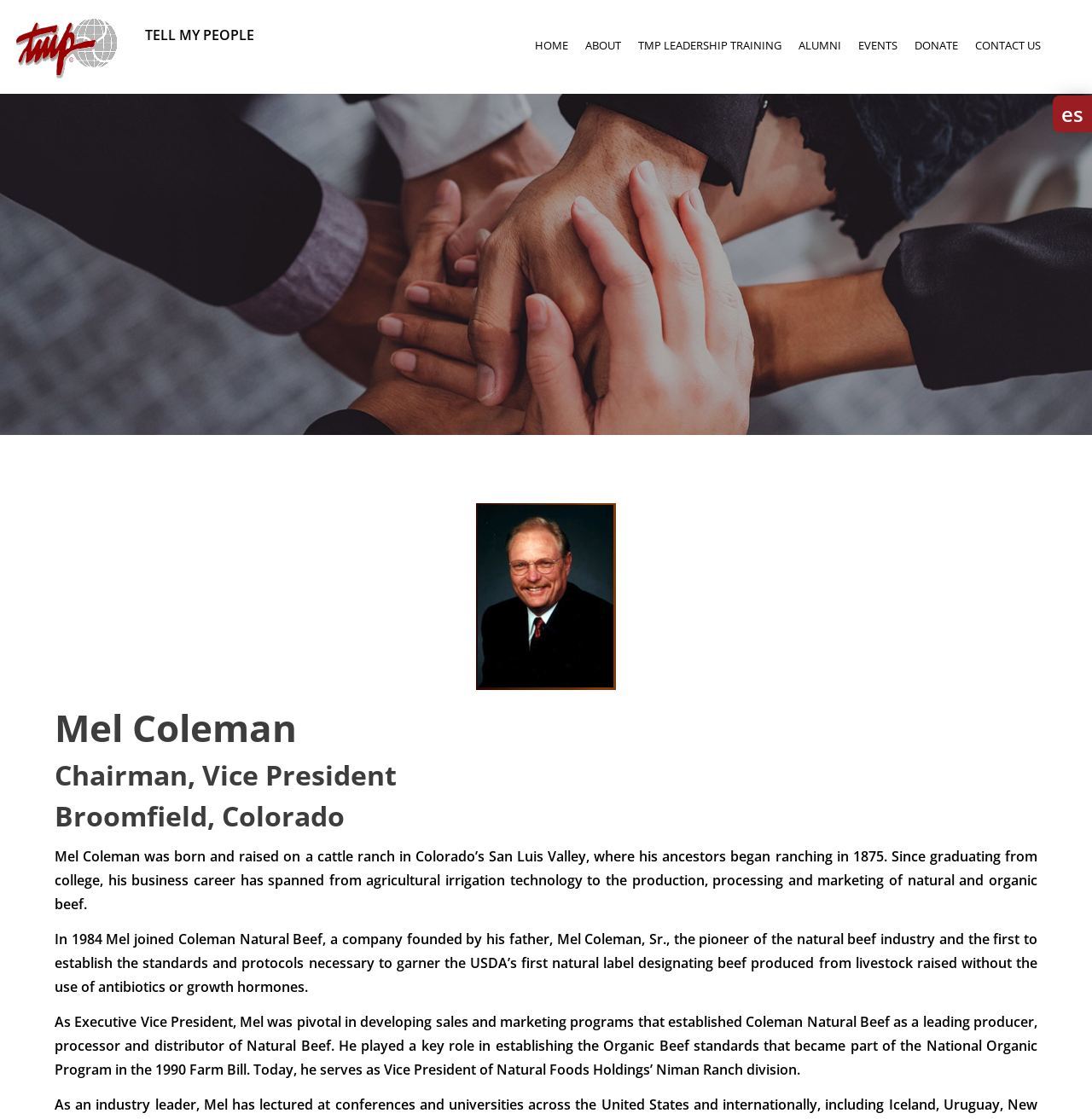What is the name of the ranch where Mel Coleman was born and raised?
Using the information from the image, answer the question thoroughly.

I found the answer by reading the StaticText element at coordinates [0.05, 0.757, 0.95, 0.816], which mentions that Mel Coleman was born and raised on a cattle ranch in Colorado’s San Luis Valley.